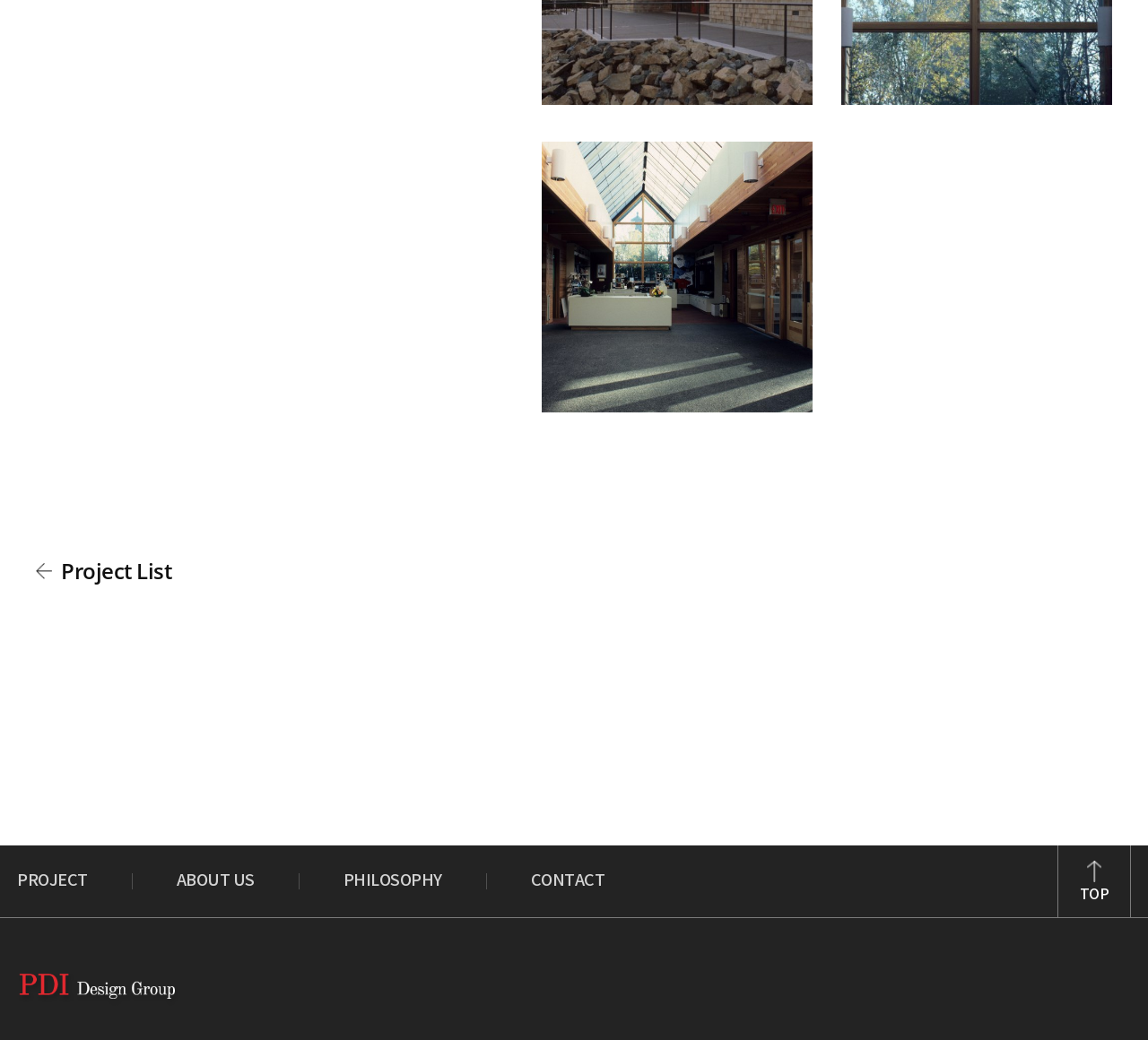By analyzing the image, answer the following question with a detailed response: What is the text at the top-right corner of the page?

The StaticText element at the top-right corner of the page has the text 'TOP', which suggests that it is a navigation anchor or a button.